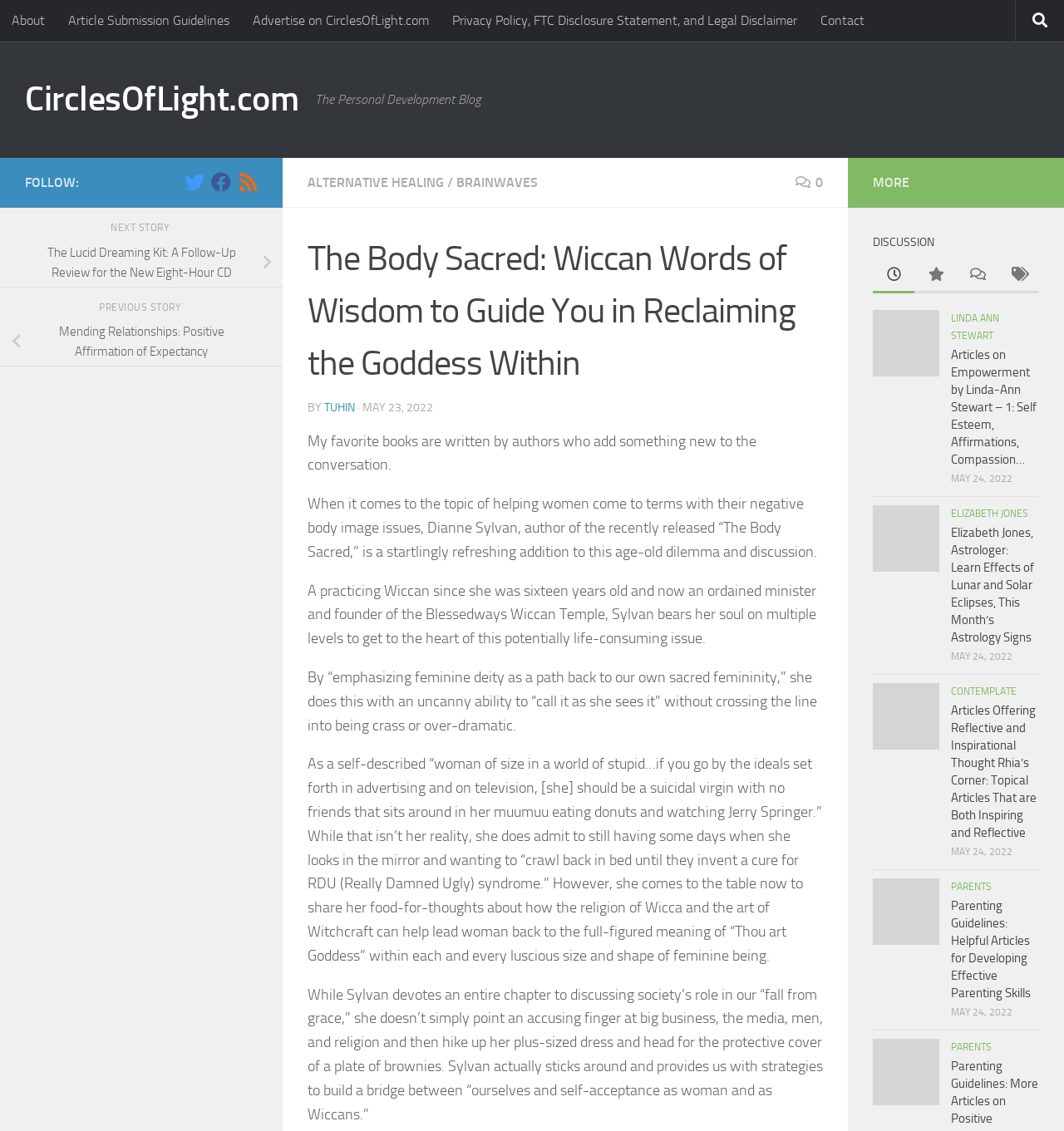Use a single word or phrase to answer the question:
What is the category of the article 'ALTERNATIVE HEALING'?

Alternative Healing